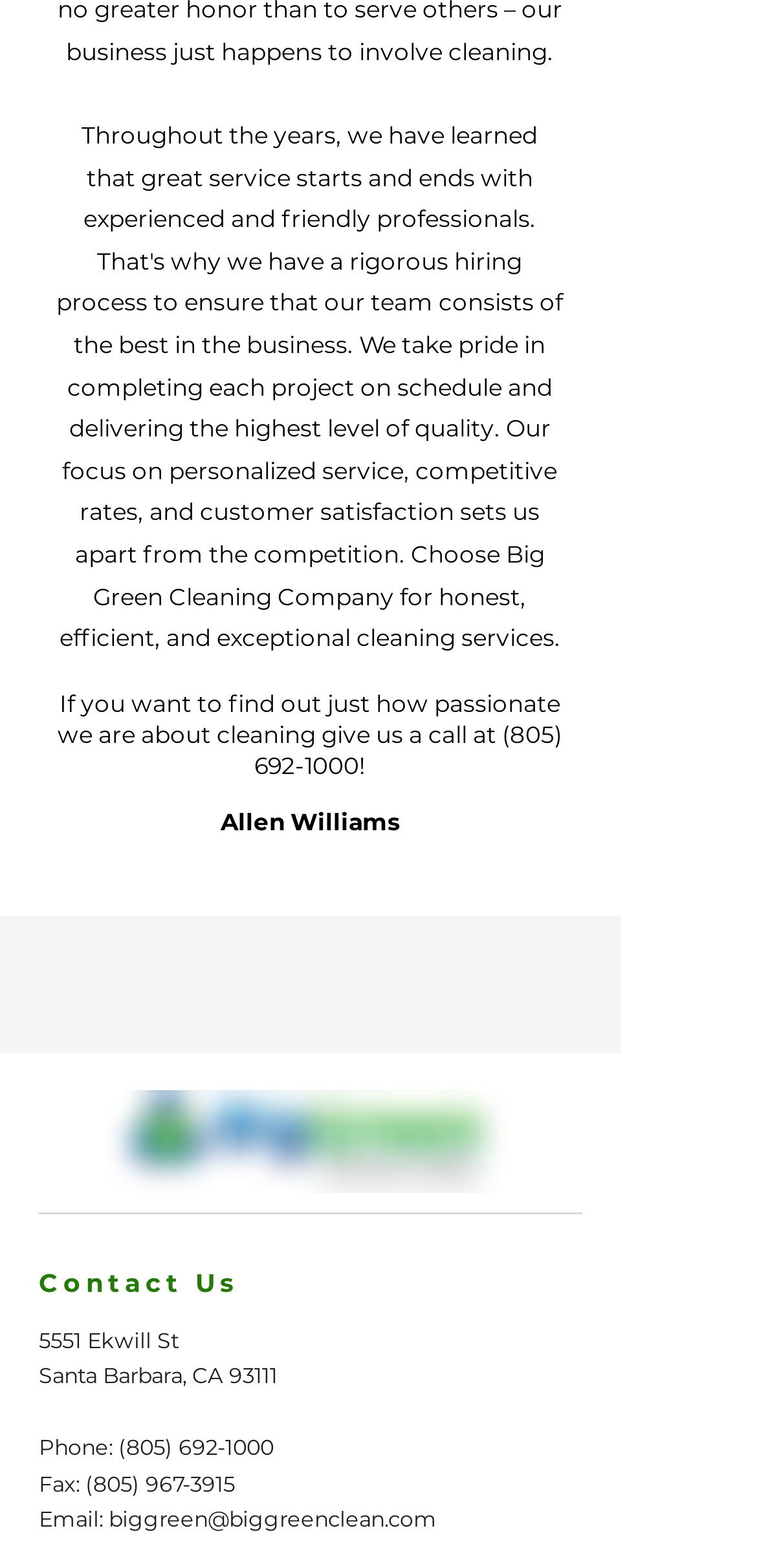What is the phone number to contact?
Provide a thorough and detailed answer to the question.

The phone number can be found in the 'Contact Us' section, where it is listed as '(805) 692-1000' next to the 'Phone:' label.